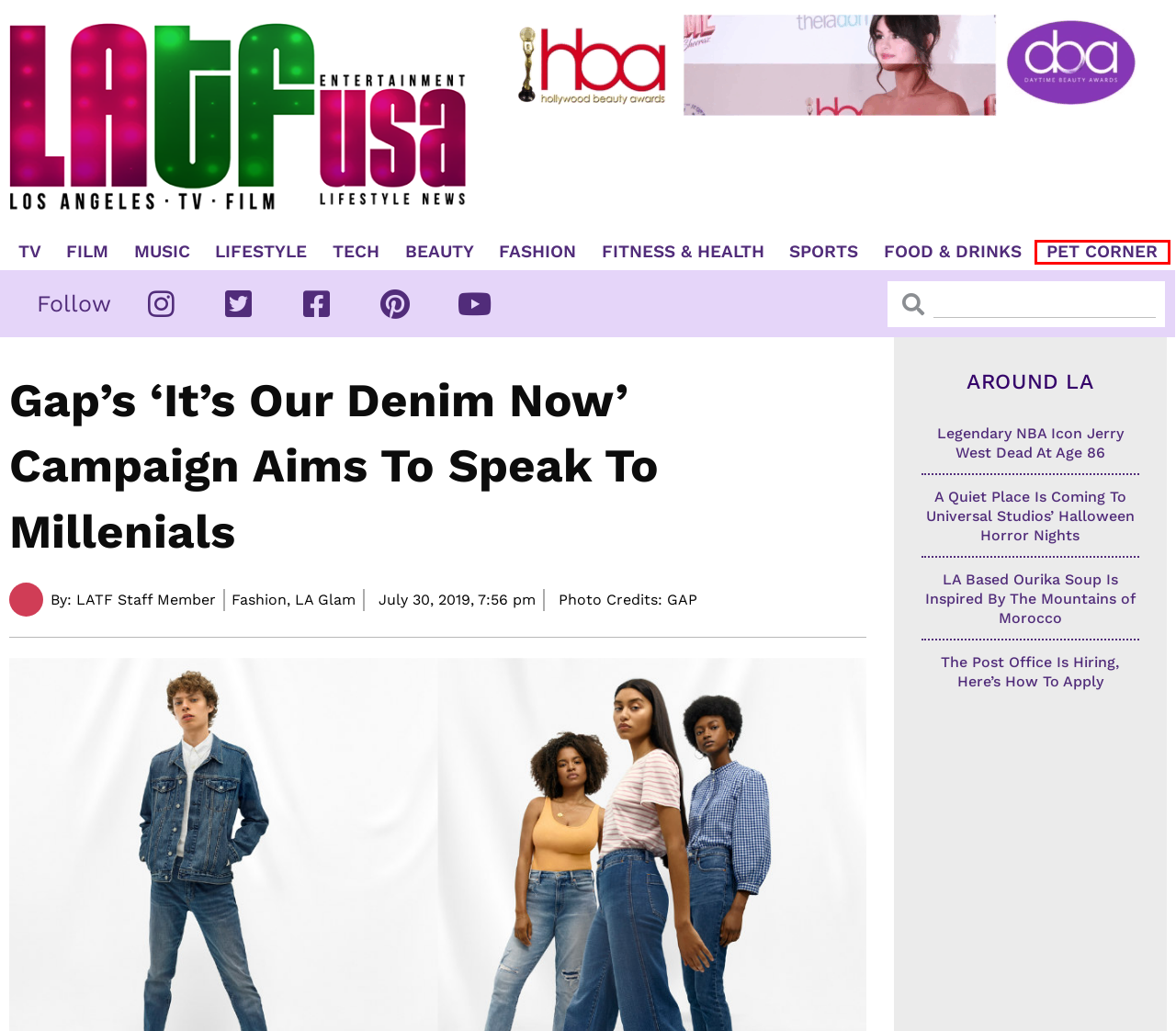Look at the screenshot of a webpage, where a red bounding box highlights an element. Select the best description that matches the new webpage after clicking the highlighted element. Here are the candidates:
A. LA Based Ourika Soup Is Inspired By The Mountains of Morocco | LATF USA NEWS
B. Music Archives | LATF USA NEWS
C. TV Archives | LATF USA NEWS
D. Fashion Archives | LATF USA NEWS
E. A Quiet Place Is Coming To Universal Studios’ Halloween Horror Nights | LATF USA NEWS
F. Pet Corner Archives | LATF USA NEWS
G. Health & Fitness Archives | LATF USA NEWS
H. Film Archives | LATF USA NEWS

F